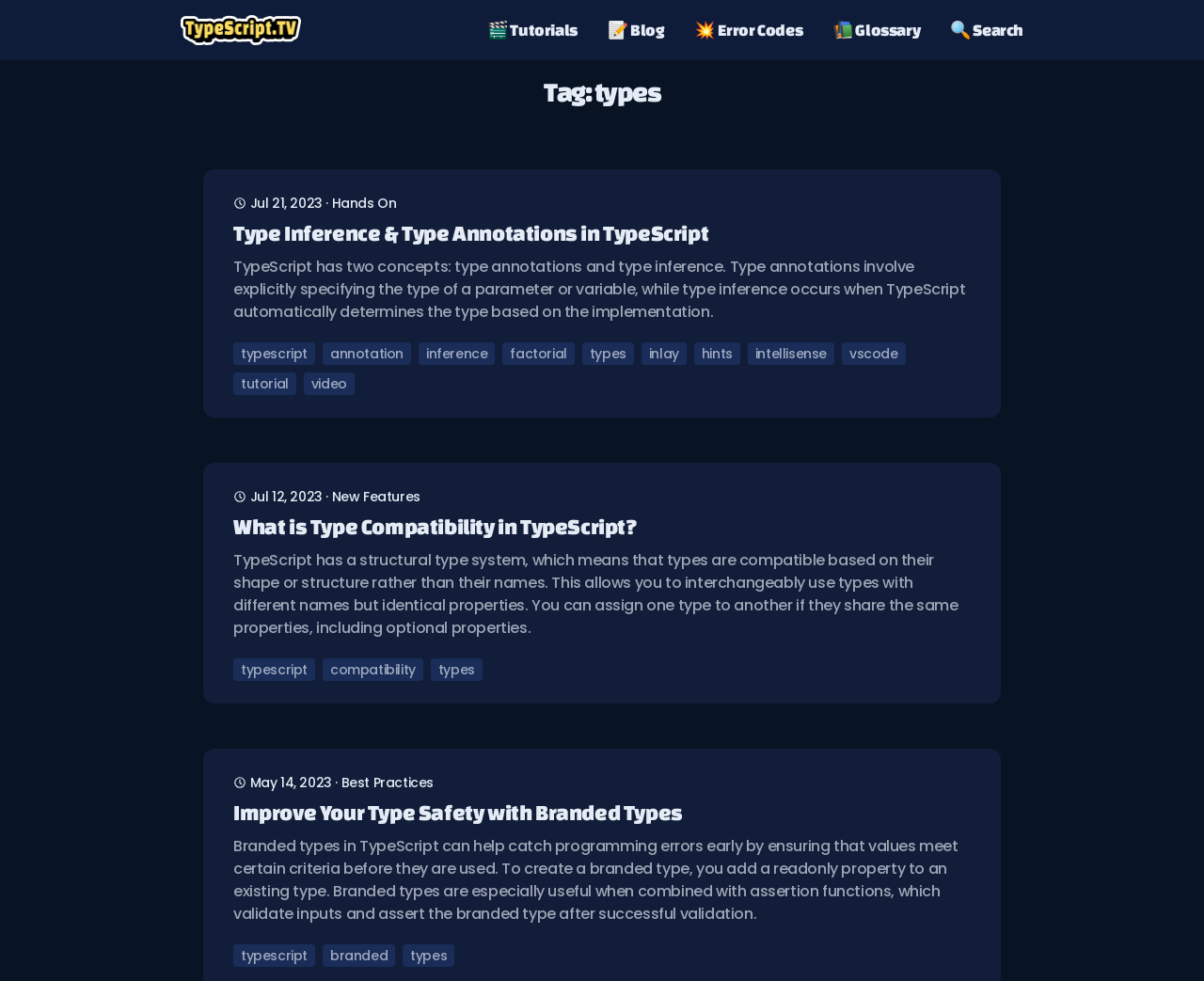Locate the bounding box coordinates of the area that needs to be clicked to fulfill the following instruction: "Go to Tutorials". The coordinates should be in the format of four float numbers between 0 and 1, namely [left, top, right, bottom].

[0.405, 0.017, 0.48, 0.044]